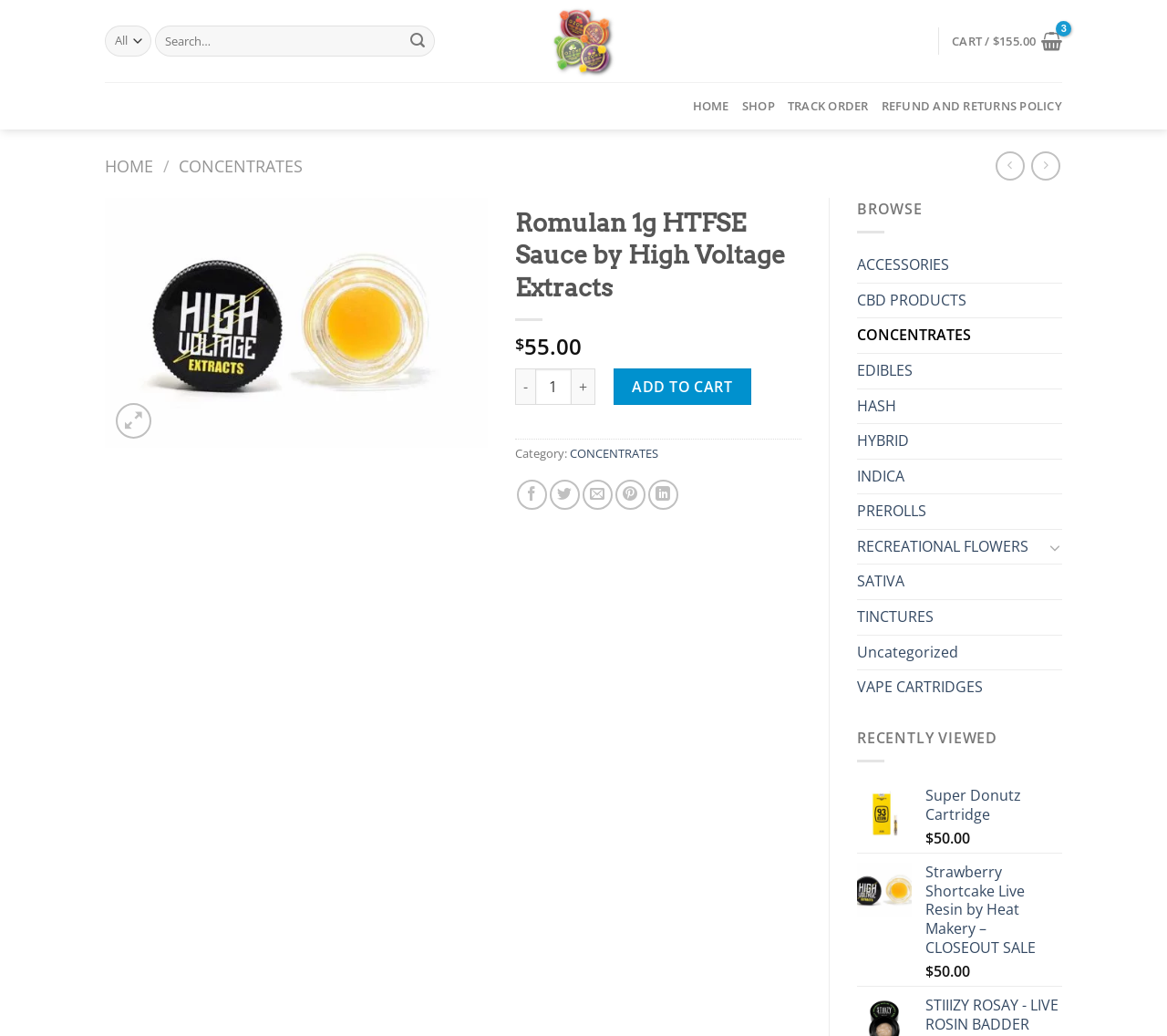Refer to the image and provide an in-depth answer to the question: 
What is the category of the product?

The category of the product can be found in a link element on the webpage, which is 'CONCENTRATES'. It is located below the product name and price.